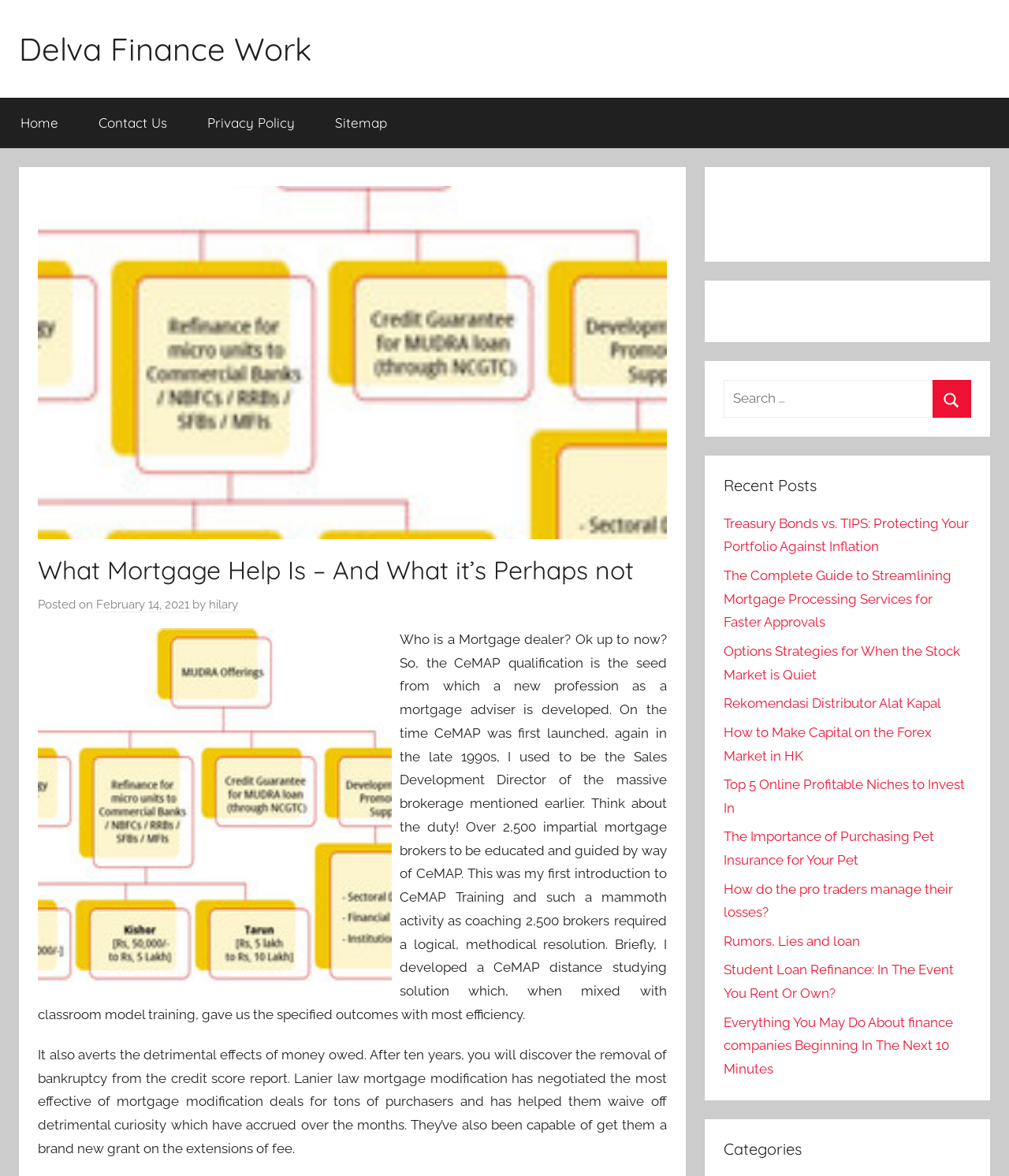Please locate the clickable area by providing the bounding box coordinates to follow this instruction: "Search for something".

[0.717, 0.323, 0.962, 0.355]